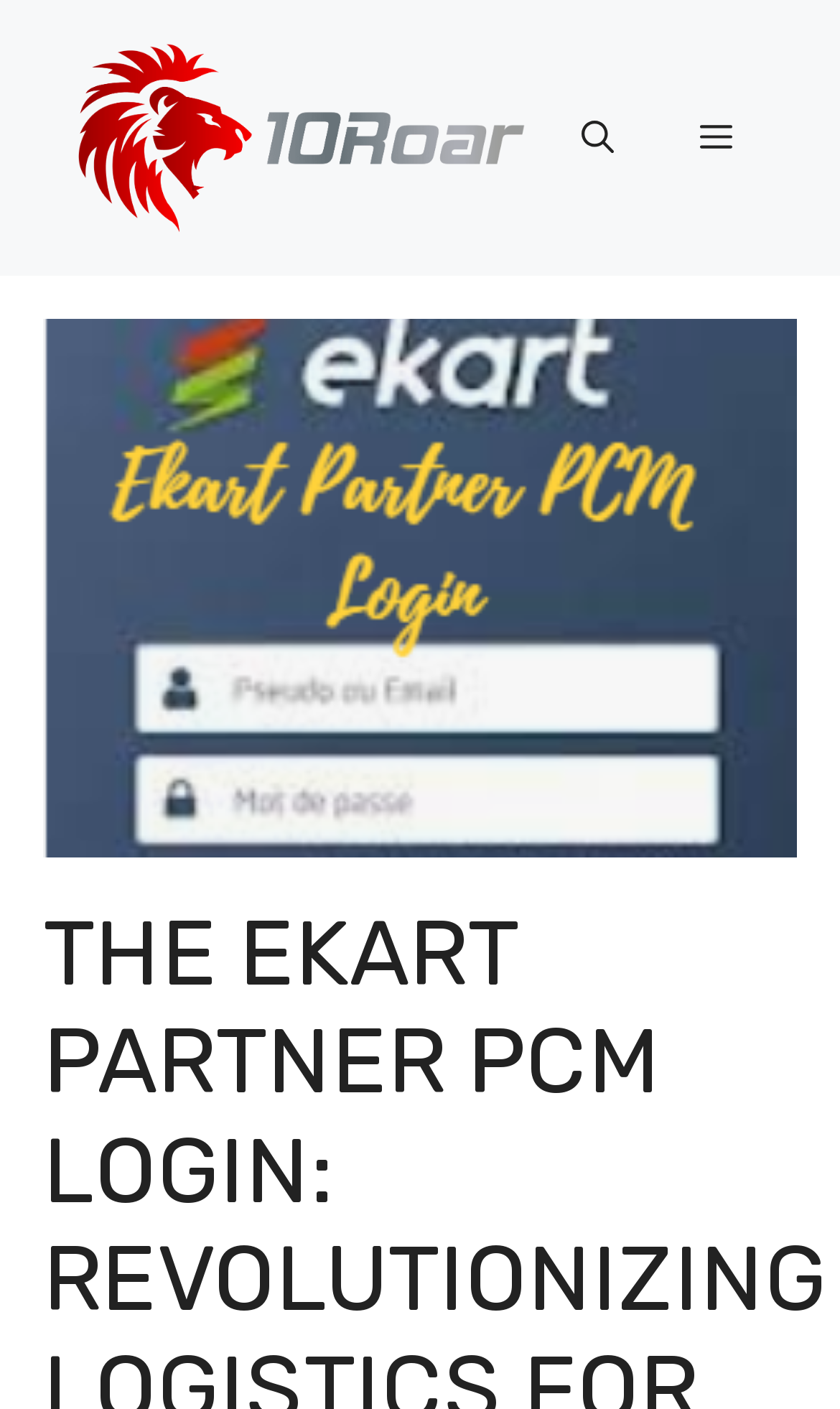Using the element description aria-label="Open search", predict the bounding box coordinates for the UI element. Provide the coordinates in (top-left x, top-left y, bottom-right x, bottom-right y) format with values ranging from 0 to 1.

[0.641, 0.052, 0.782, 0.144]